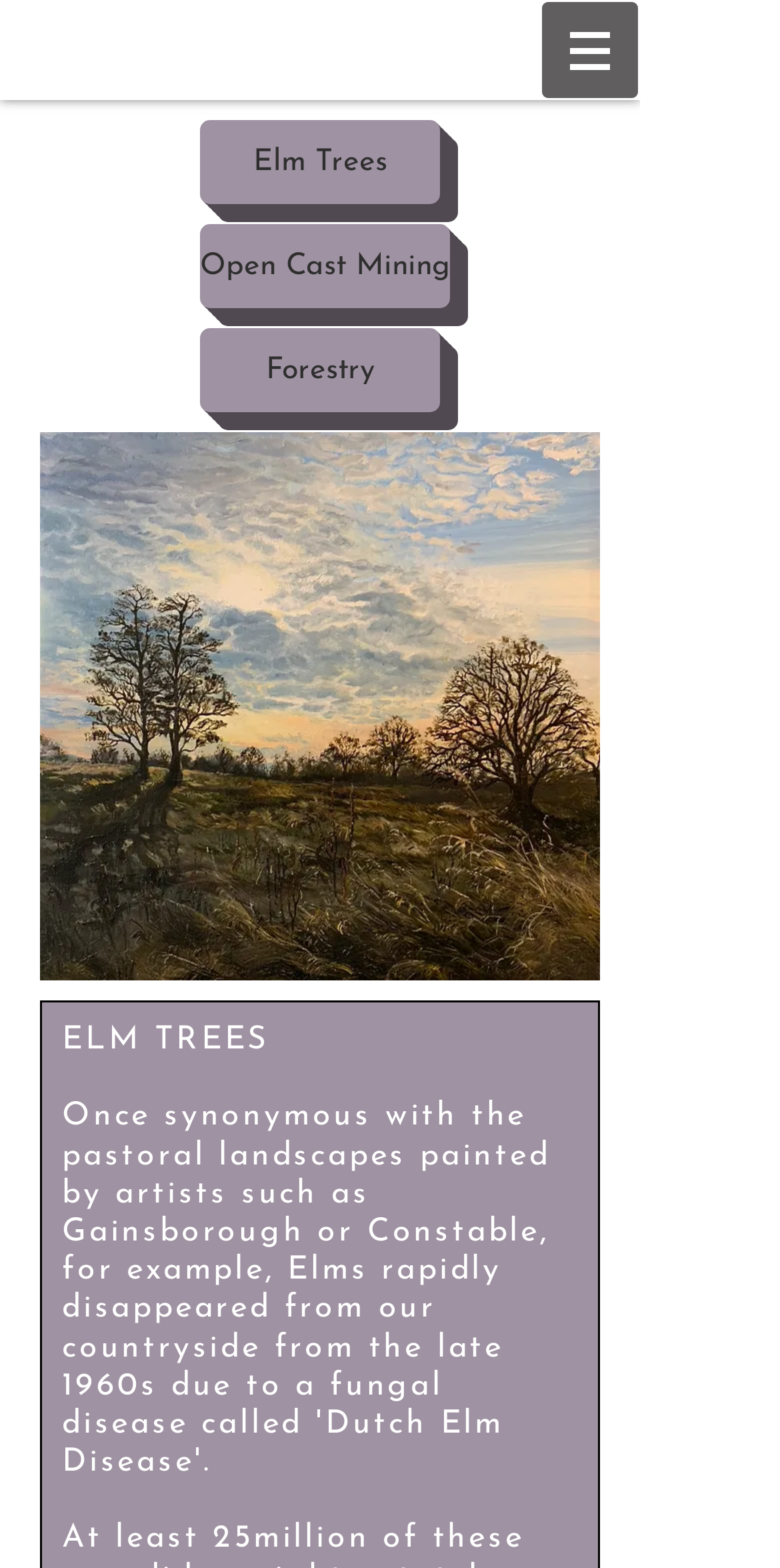Please answer the following question using a single word or phrase: 
How many images are on the webpage?

1